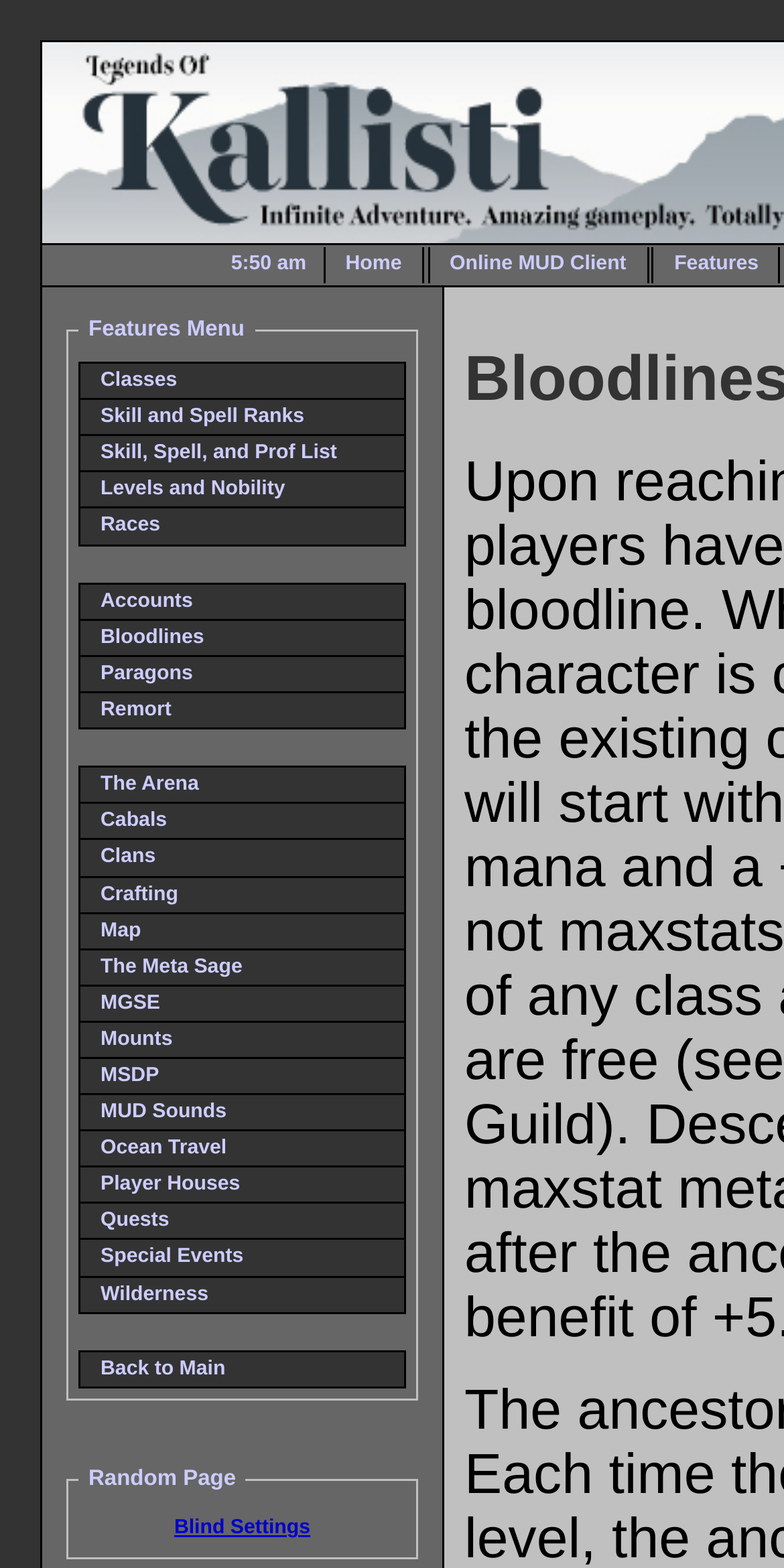What is the last link in the 'Features Menu'?
Based on the visual content, answer with a single word or a brief phrase.

Wilderness